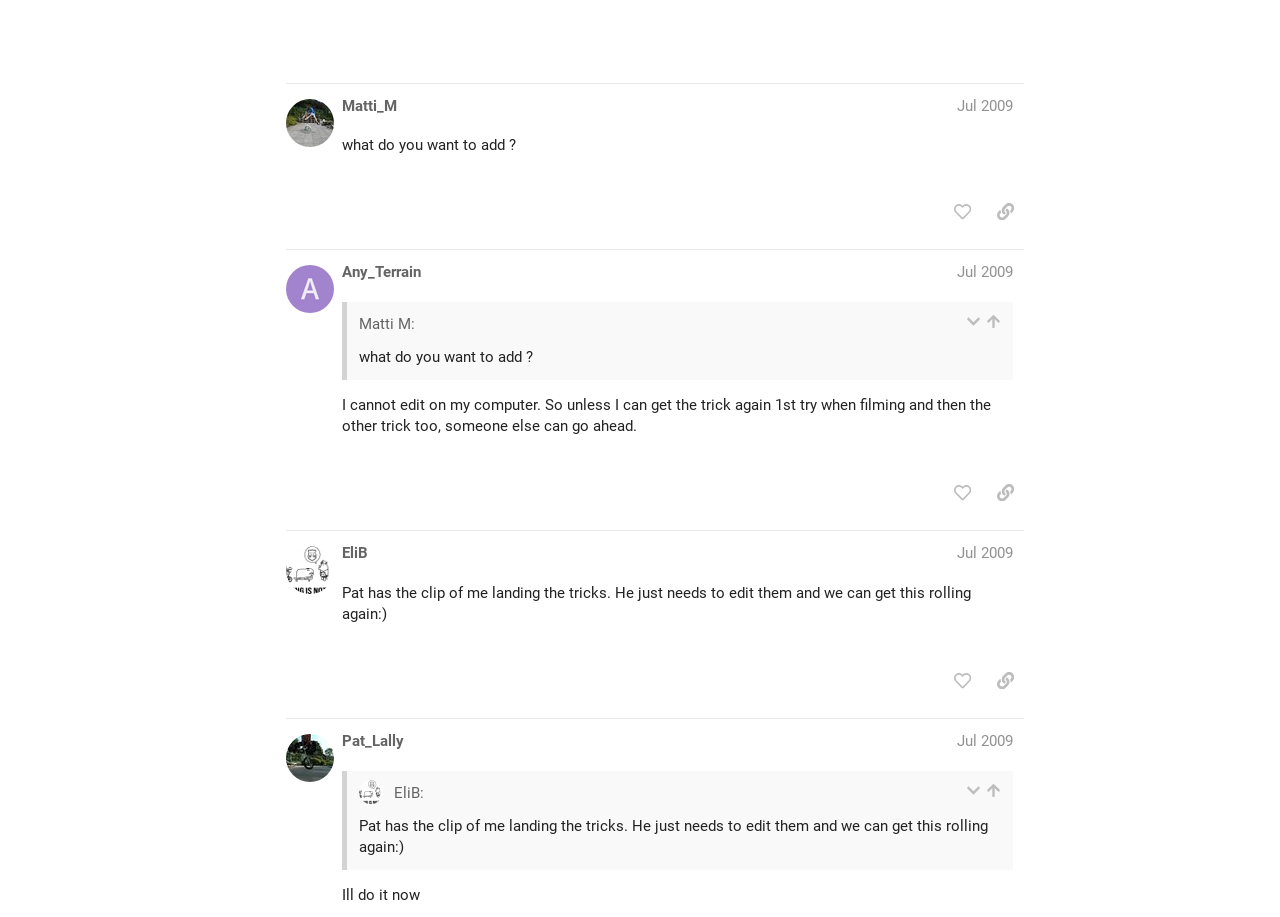Locate the bounding box coordinates of the clickable element to fulfill the following instruction: "Search for something". Provide the coordinates as four float numbers between 0 and 1 in the format [left, top, right, bottom].

[0.959, 0.009, 0.992, 0.056]